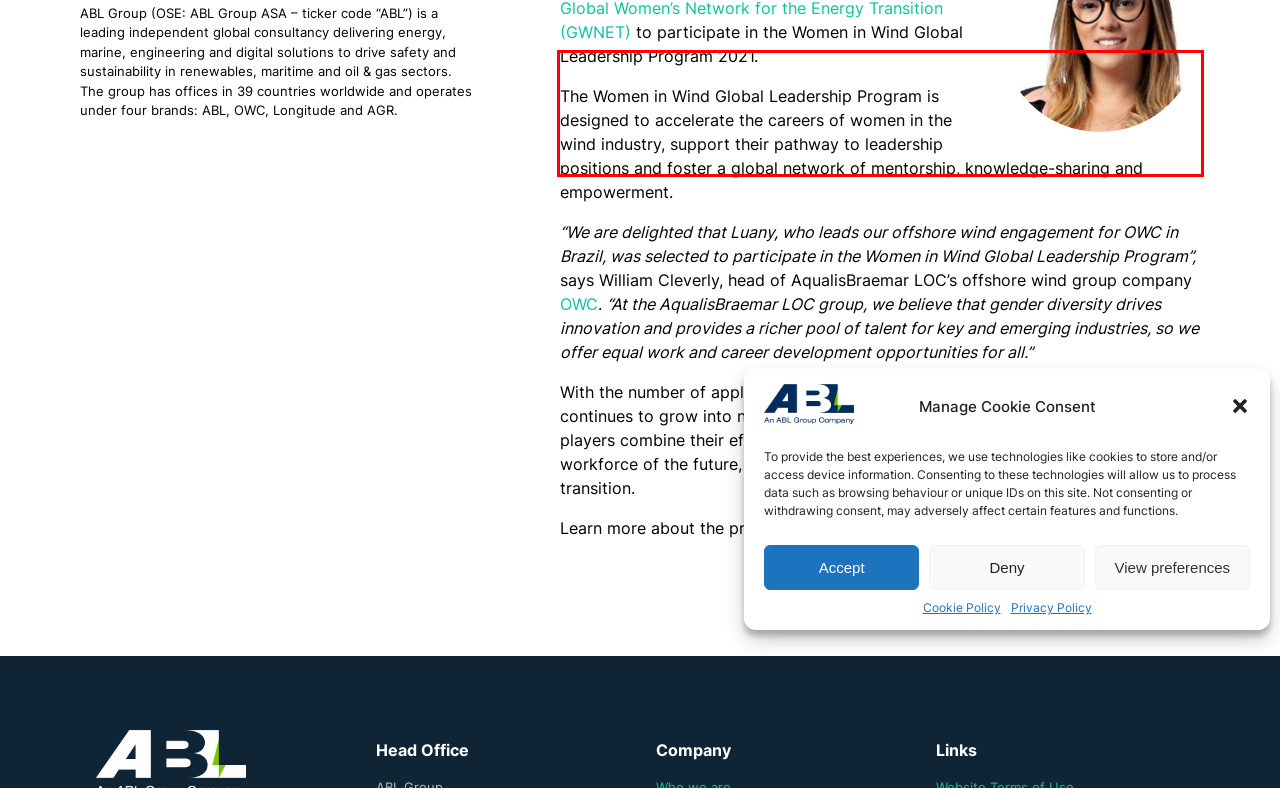You are given a screenshot of a webpage with a UI element highlighted by a red bounding box. Please perform OCR on the text content within this red bounding box.

The Women in Wind Global Leadership Program is designed to accelerate the careers of women in the wind industry, support their pathway to leadership positions and foster a global network of mentorship, knowledge-sharing and empowerment.